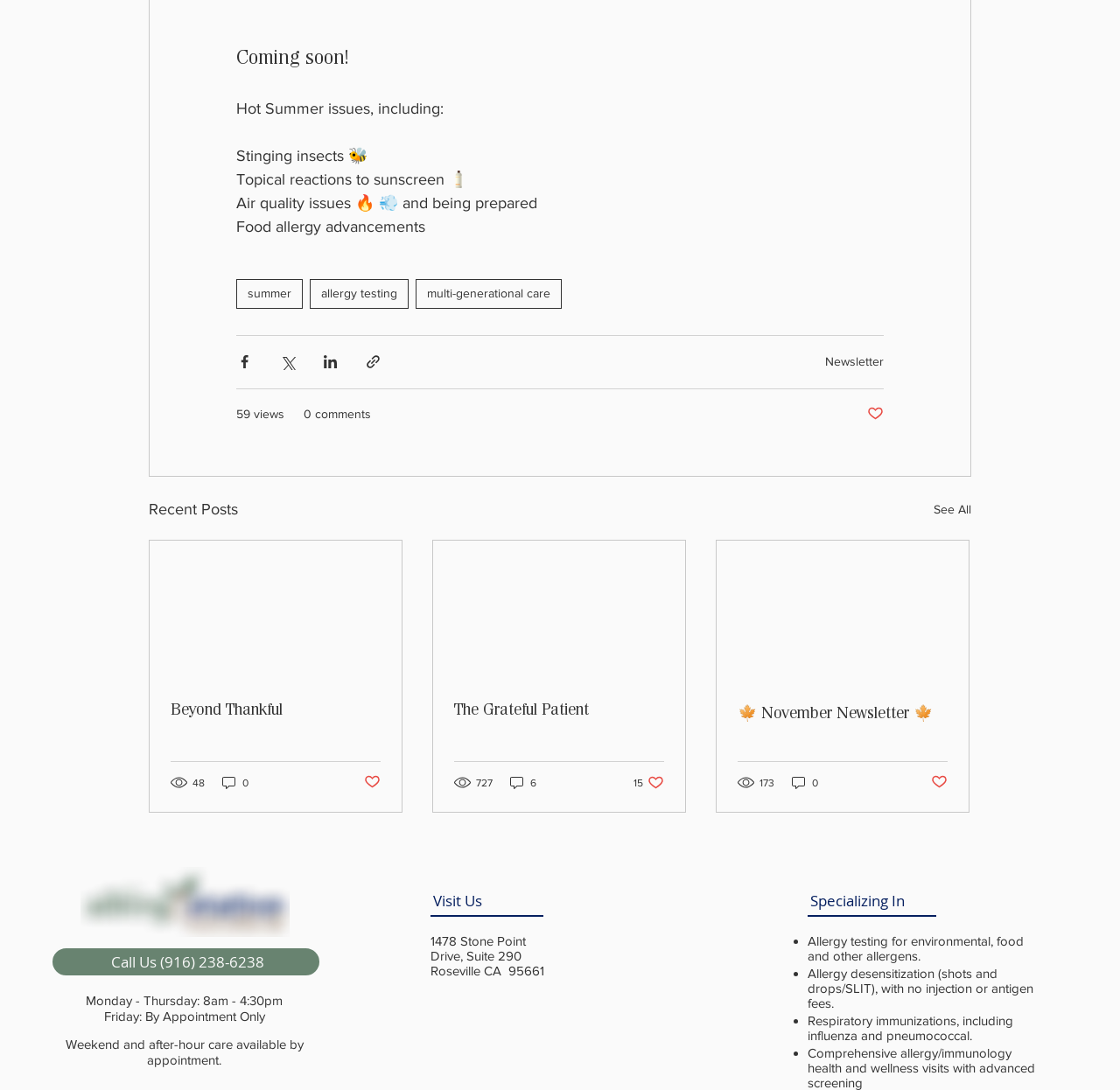Indicate the bounding box coordinates of the clickable region to achieve the following instruction: "Get $250 off luxury Mattresses."

None